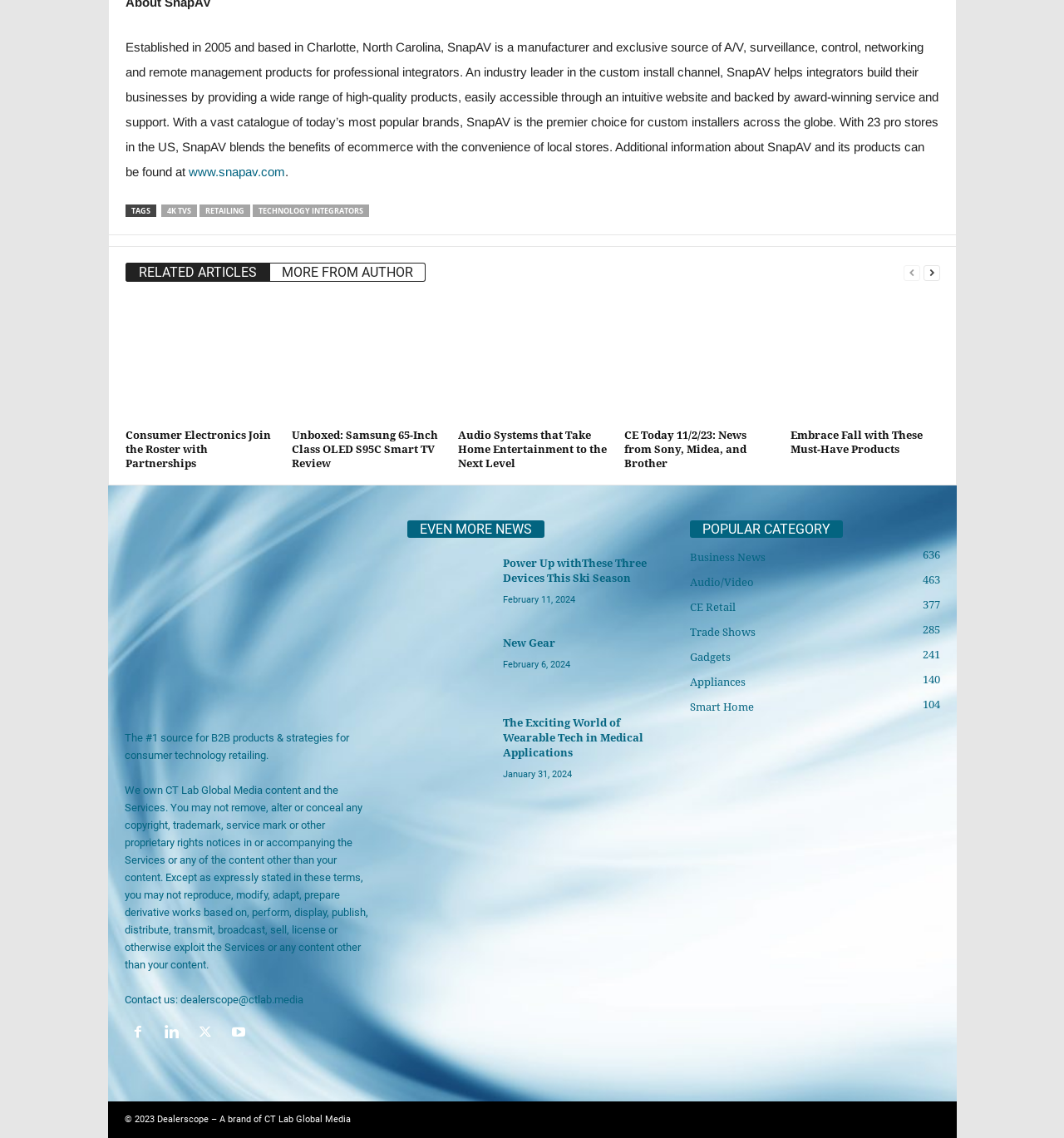Find the bounding box coordinates of the clickable area required to complete the following action: "Click on the 'RELATED ARTICLES' link".

[0.118, 0.231, 0.254, 0.248]